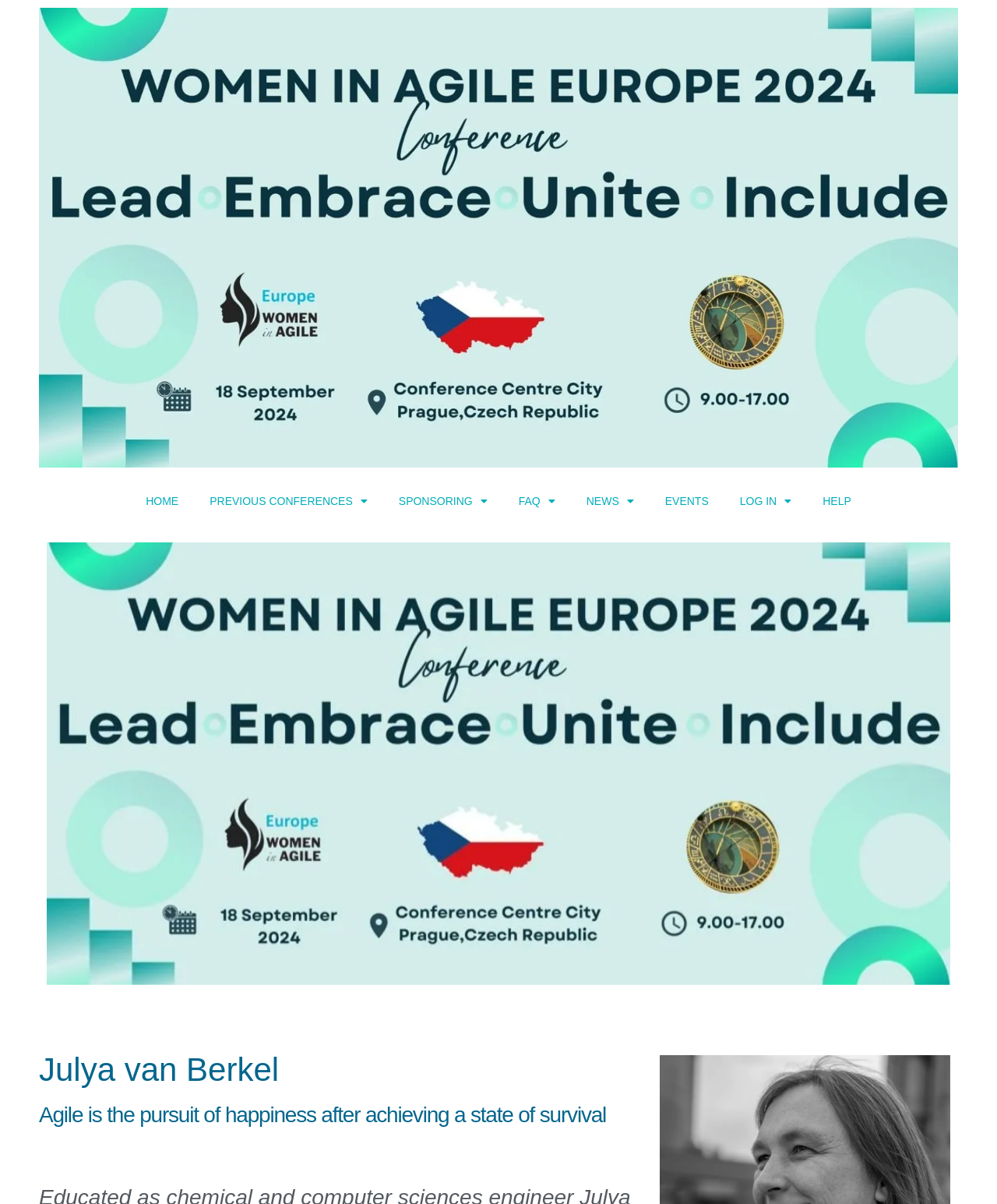Determine the bounding box coordinates for the UI element matching this description: "Home".

[0.131, 0.401, 0.195, 0.431]